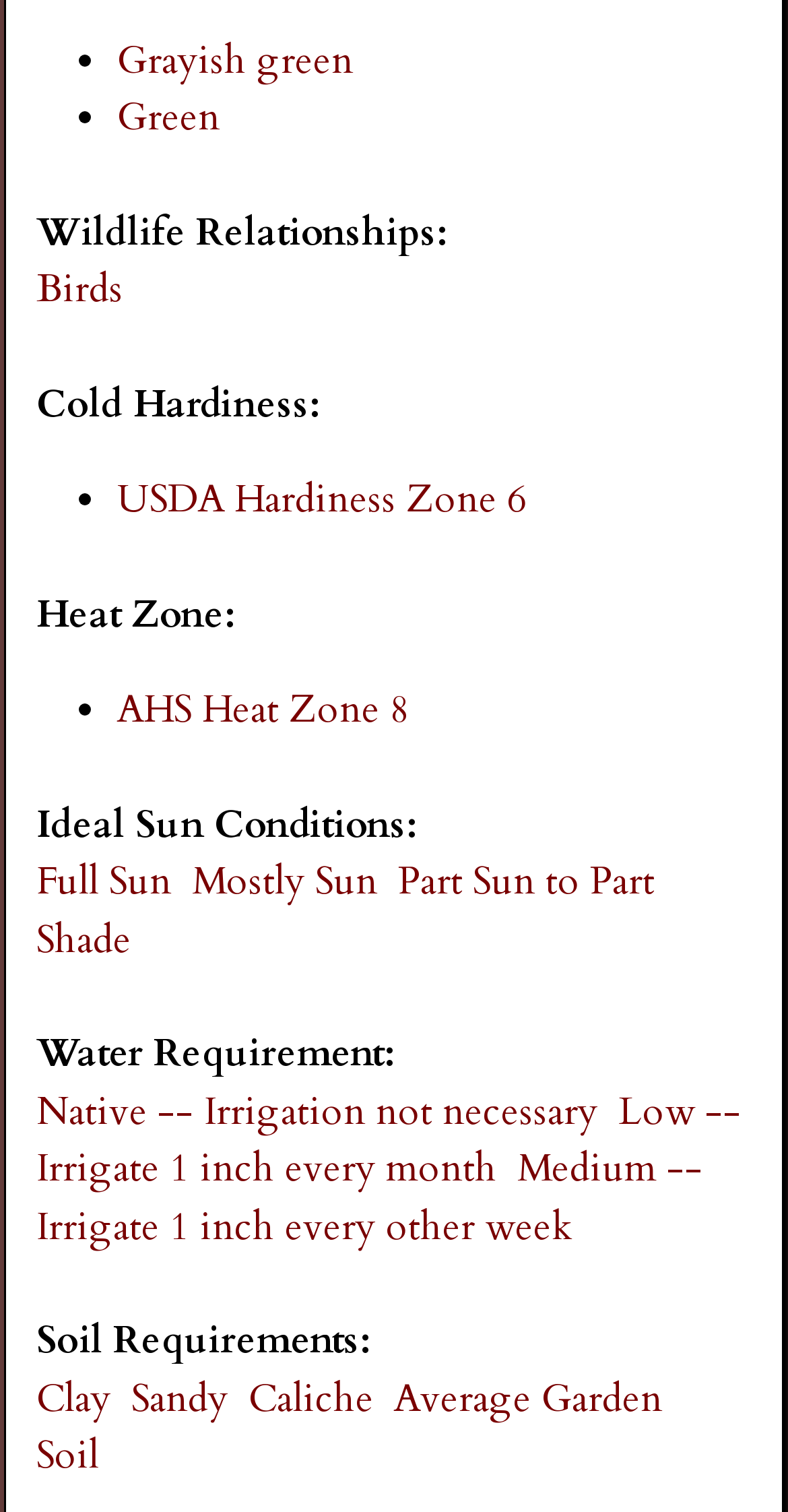Find the bounding box coordinates for the area you need to click to carry out the instruction: "Click on Grayish green". The coordinates should be four float numbers between 0 and 1, indicated as [left, top, right, bottom].

[0.149, 0.023, 0.449, 0.057]